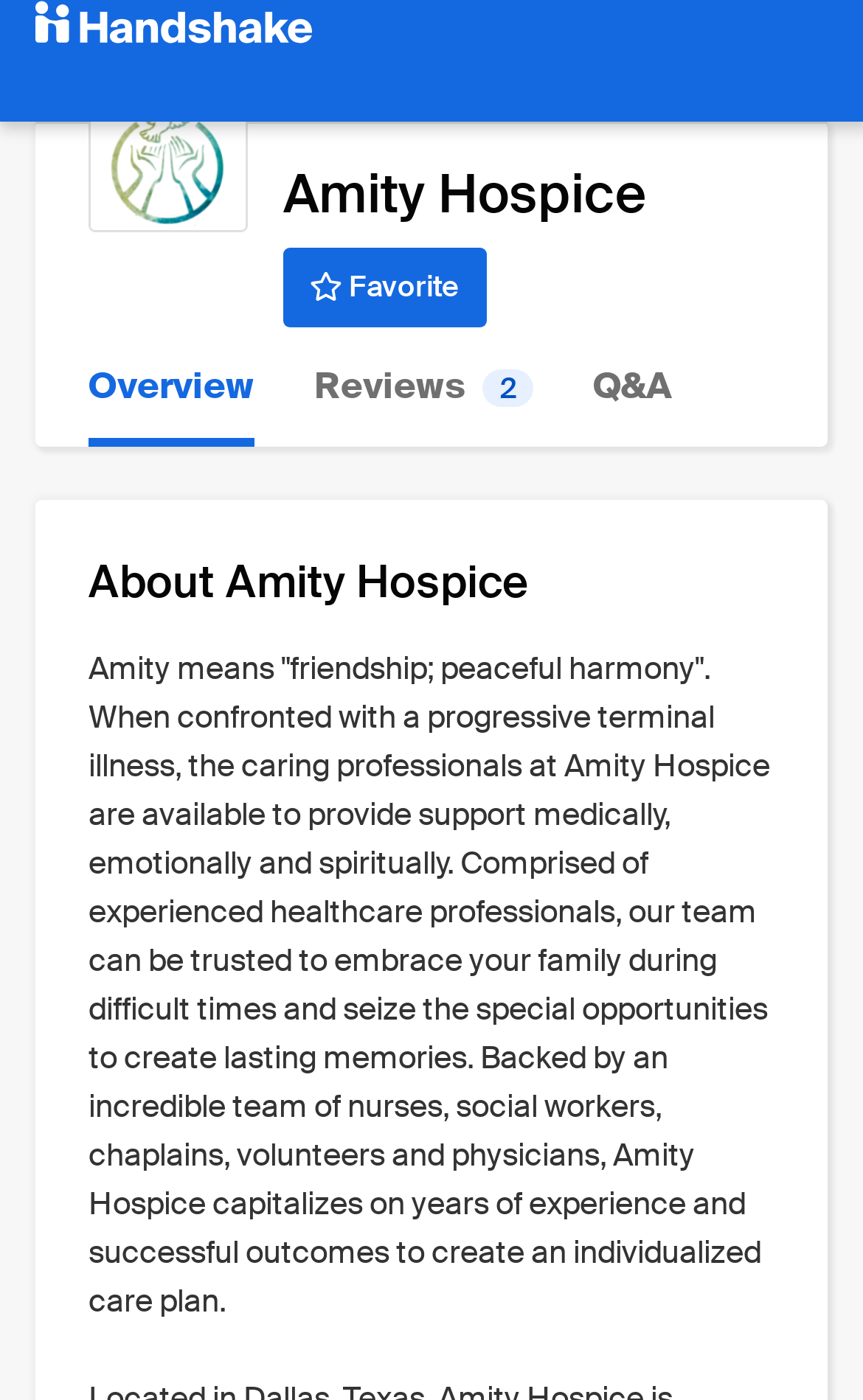Please provide a detailed answer to the question below by examining the image:
What is the meaning of 'Amity'?

The meaning of 'Amity' can be found in the static text element which describes the organization's name as meaning 'friendship; peaceful harmony'.